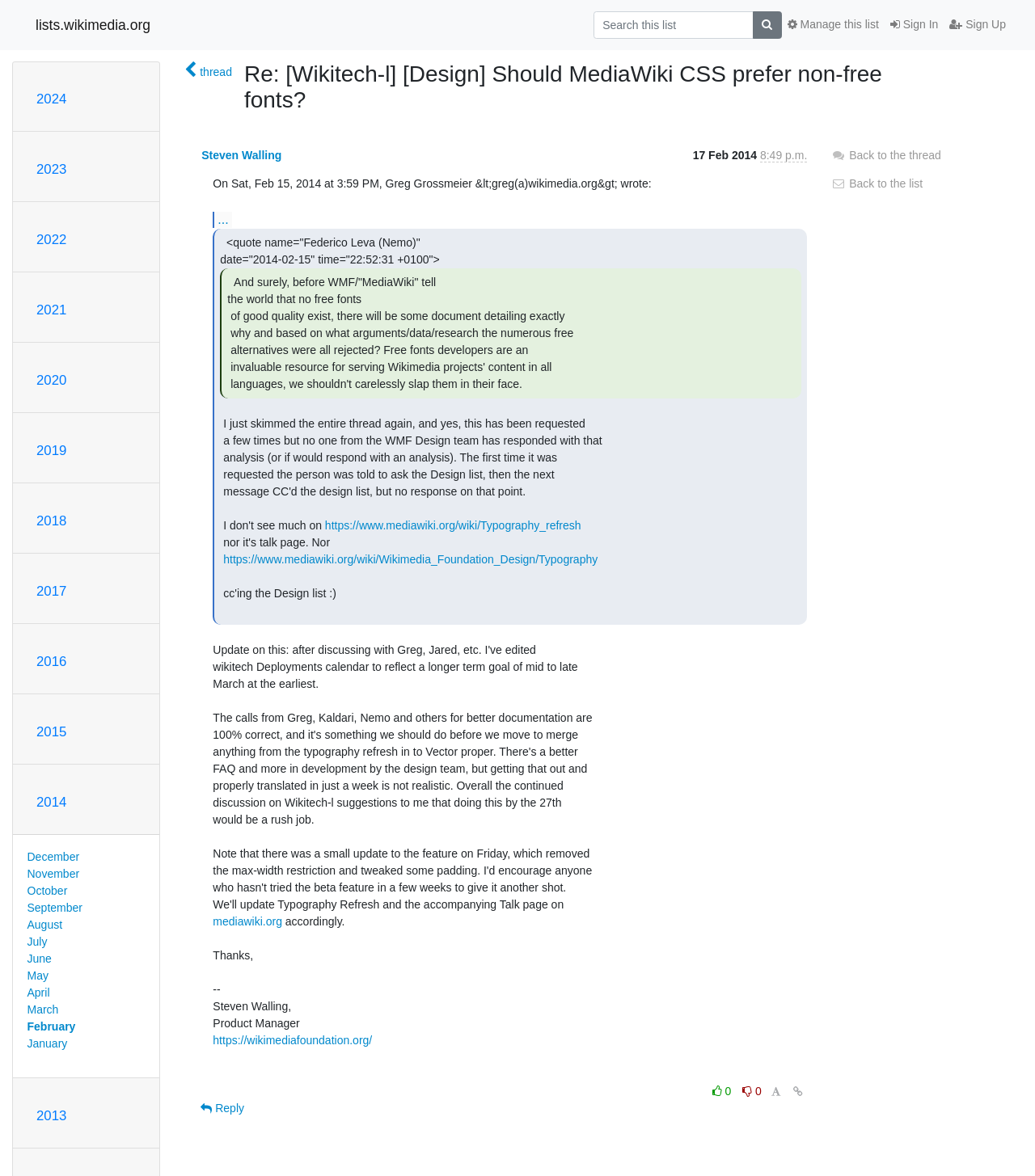Specify the bounding box coordinates of the area to click in order to follow the given instruction: "View thread."

[0.178, 0.053, 0.224, 0.068]